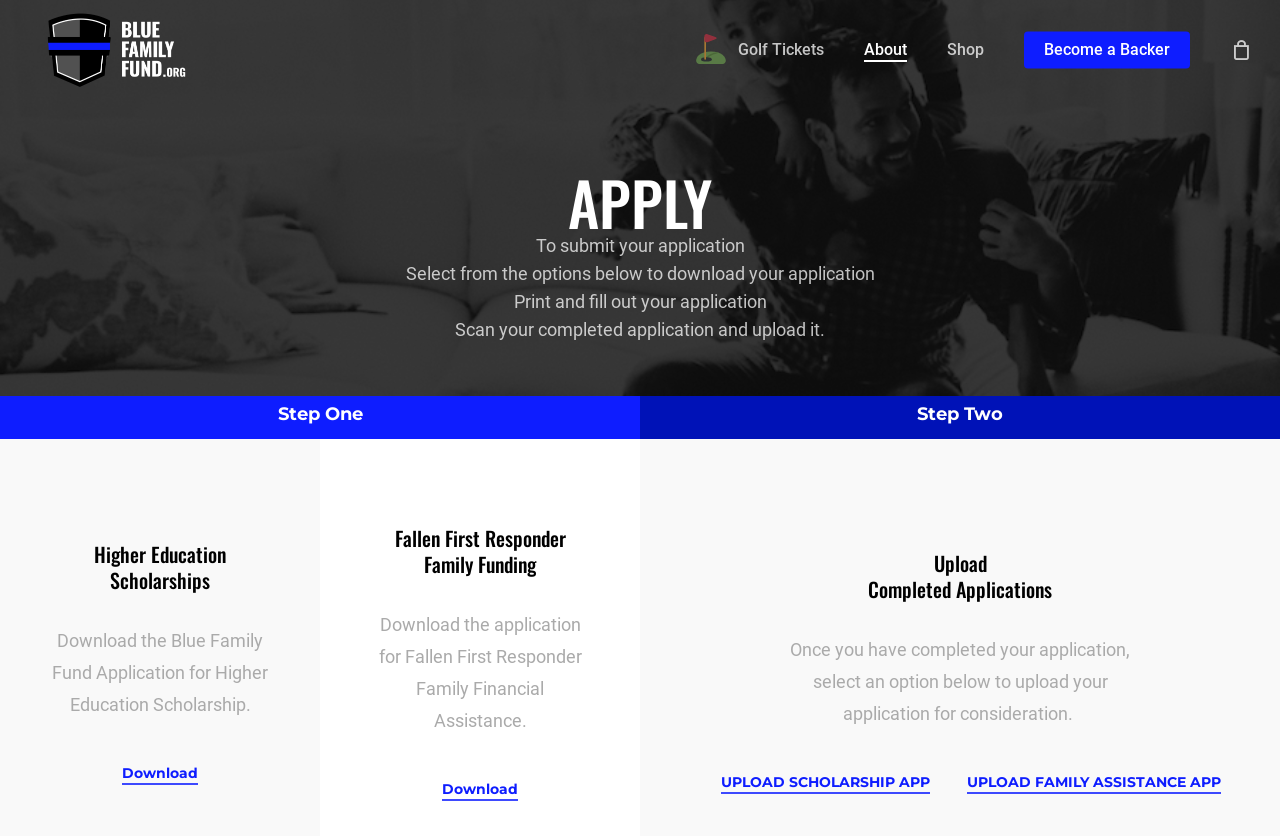Please provide a short answer using a single word or phrase for the question:
What is the first step in the application process?

Download and print the application